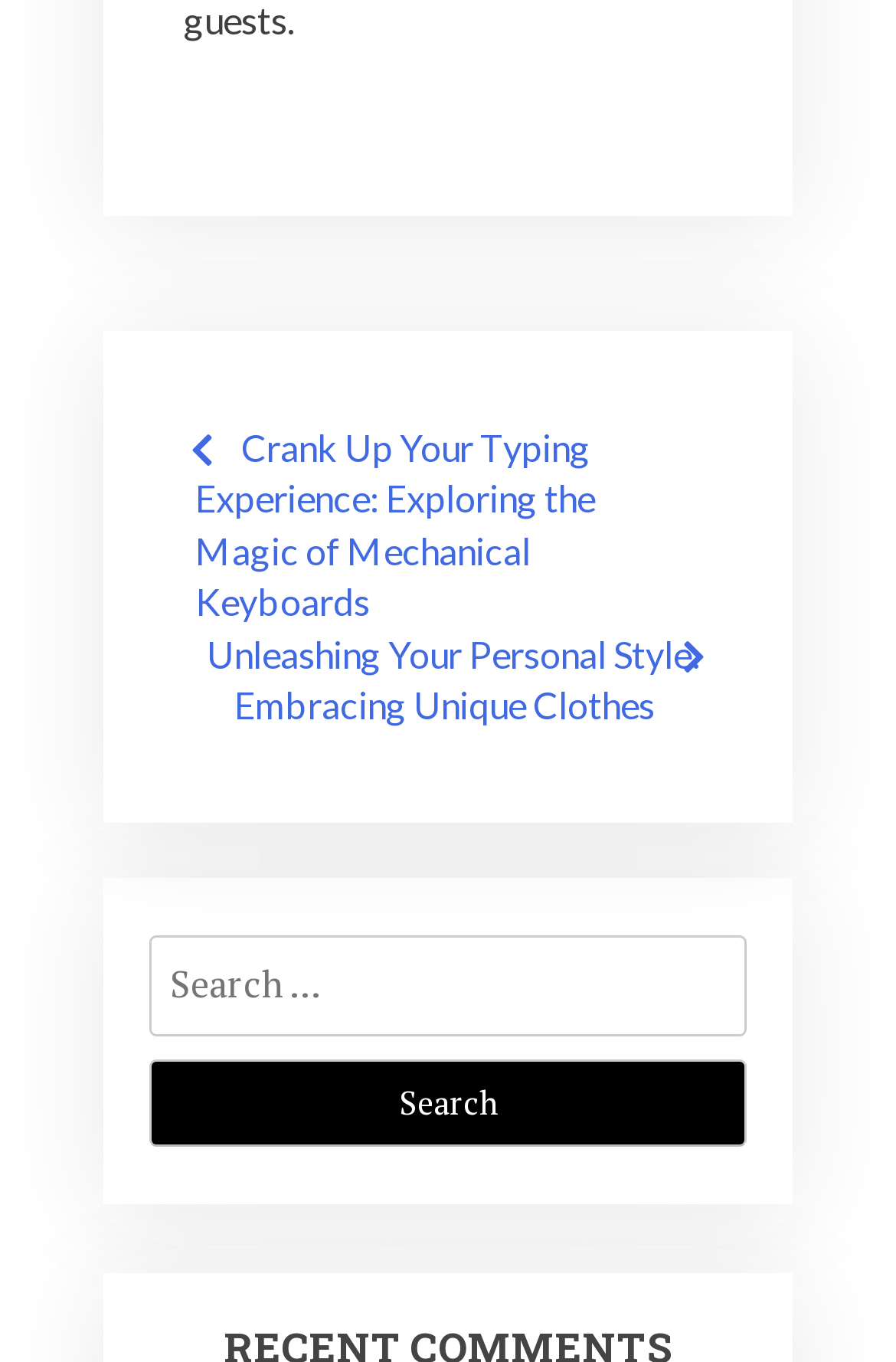Given the description of a UI element: "parent_node: Search for: value="Search"", identify the bounding box coordinates of the matching element in the webpage screenshot.

[0.167, 0.778, 0.833, 0.842]